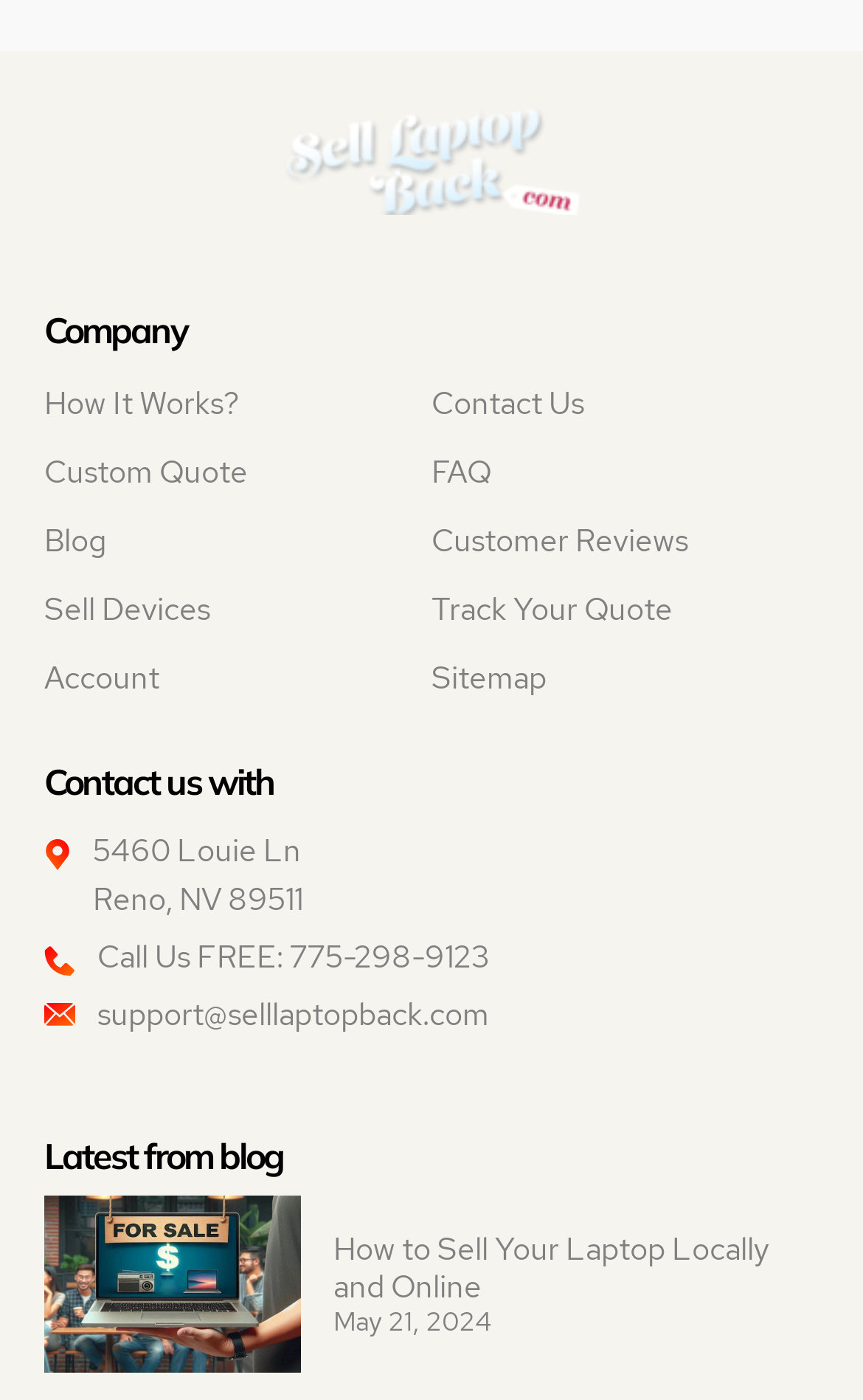What is the company name?
Based on the image, give a one-word or short phrase answer.

Sellbroke